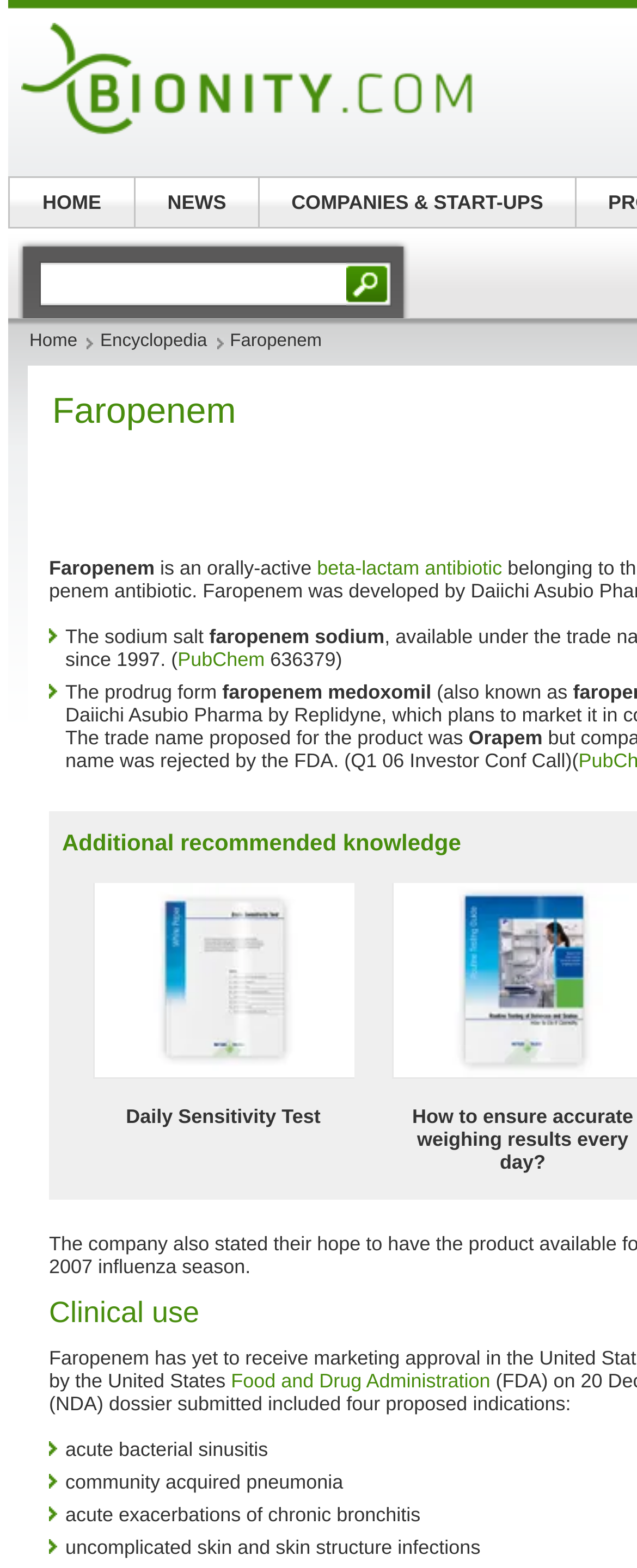Indicate the bounding box coordinates of the clickable region to achieve the following instruction: "search for something."

[0.062, 0.167, 0.544, 0.196]